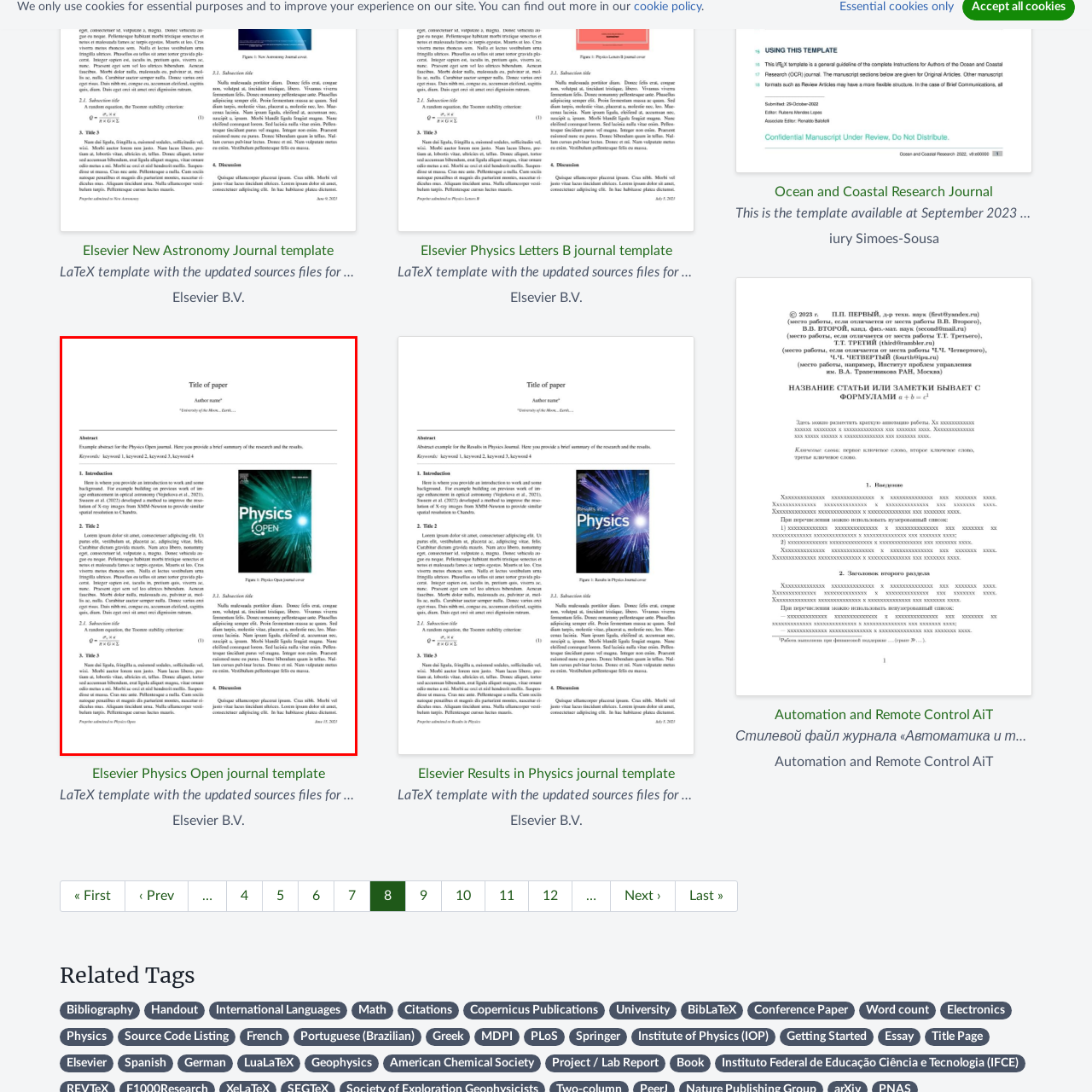What sections are included in the template?
Look at the area highlighted by the red bounding box and answer the question in detail, drawing from the specifics shown in the image.

The template includes typical sections of an academic paper, such as the title, author names, and abstract area, which guide users in structuring their submissions effectively and provide a clear outline for their manuscripts.